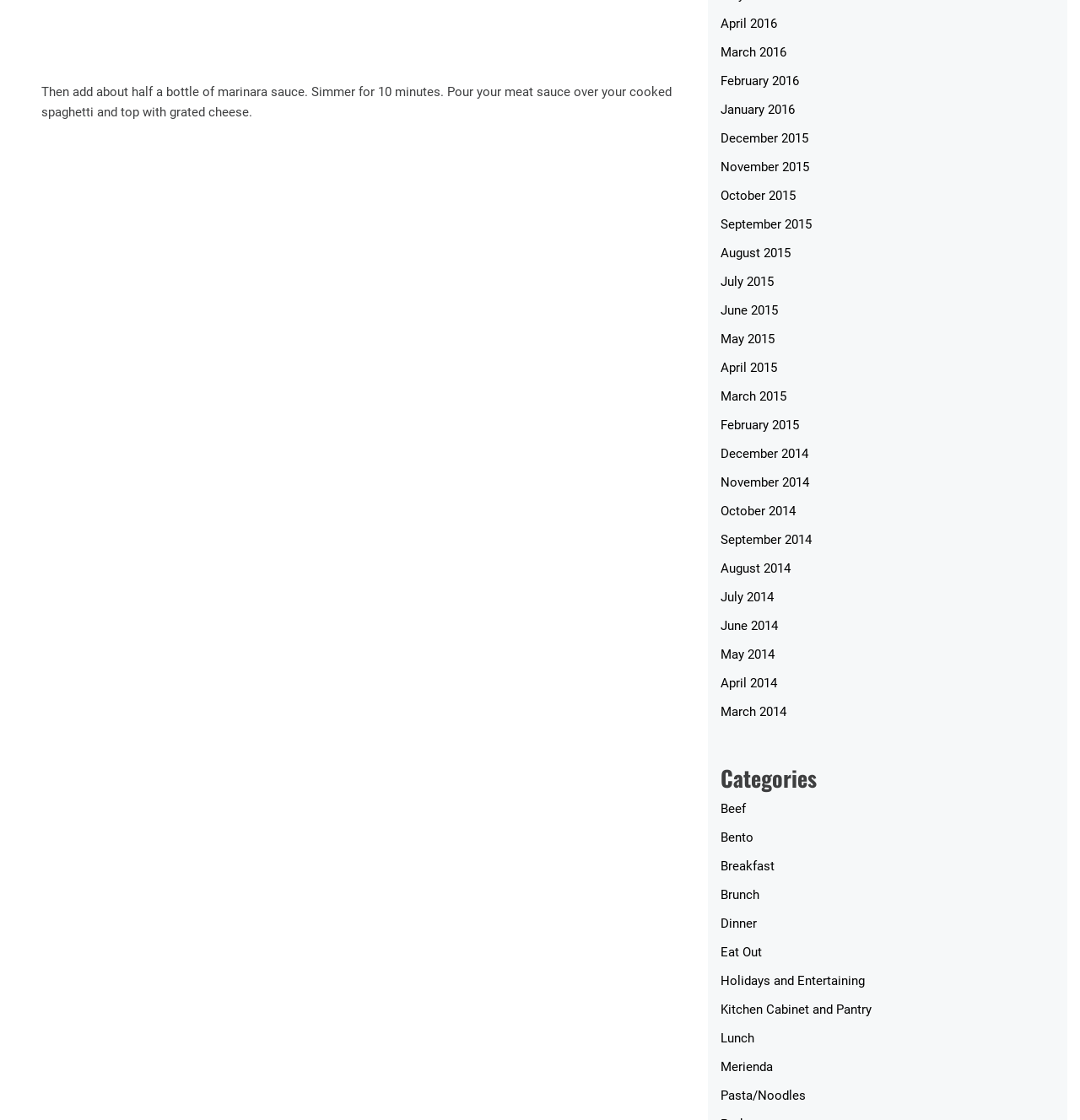Please give a one-word or short phrase response to the following question: 
What is the category of the article 'Pasta Bolognese'?

PASTA/NOODLES